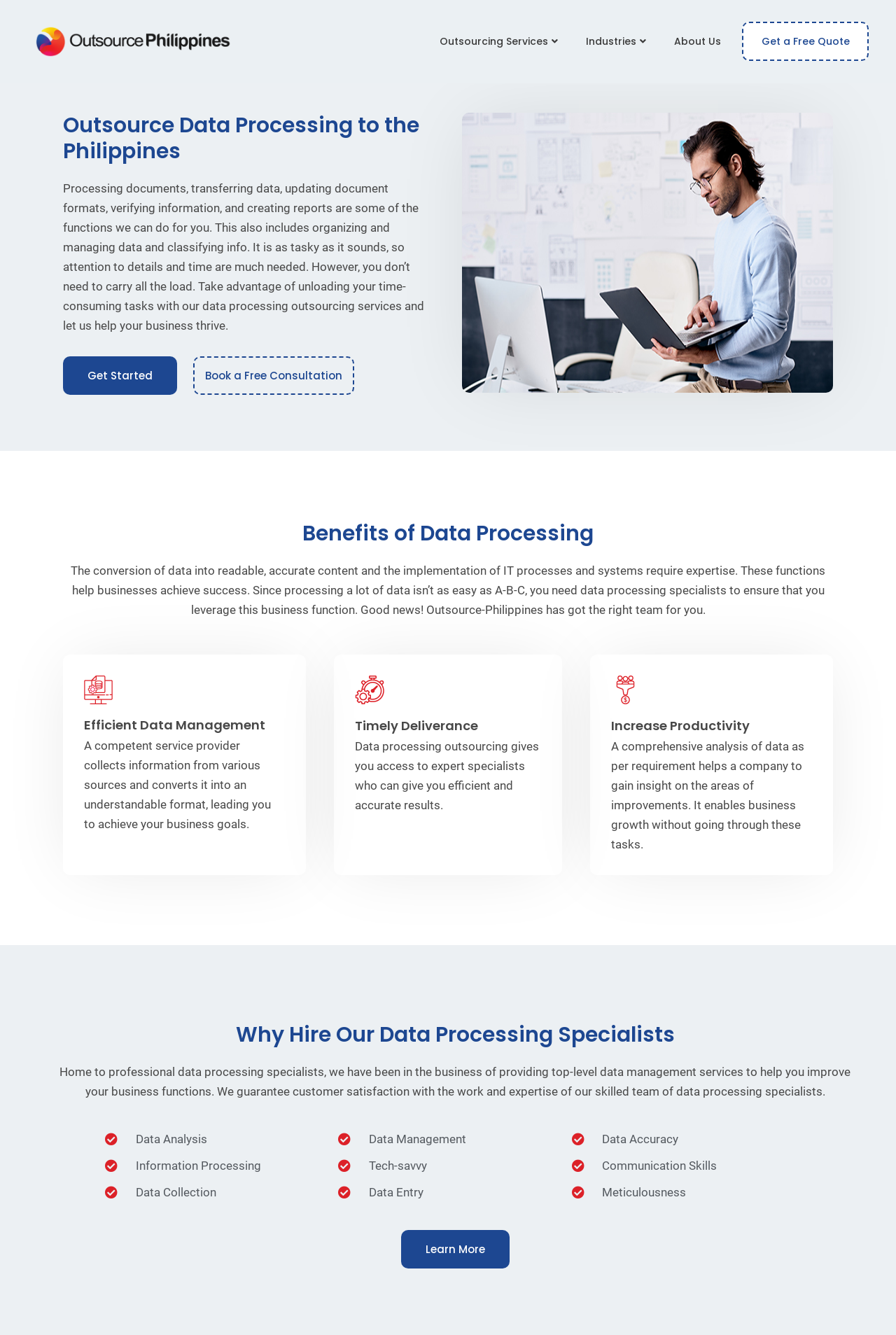Examine the screenshot and answer the question in as much detail as possible: What is the purpose of the 'Get a Free Quote' link?

The 'Get a Free Quote' link is likely intended for potential customers to request a quote for the data processing outsourcing services offered by the company. This link is prominently displayed on the webpage, suggesting that it is a call-to-action for customers to take the next step.